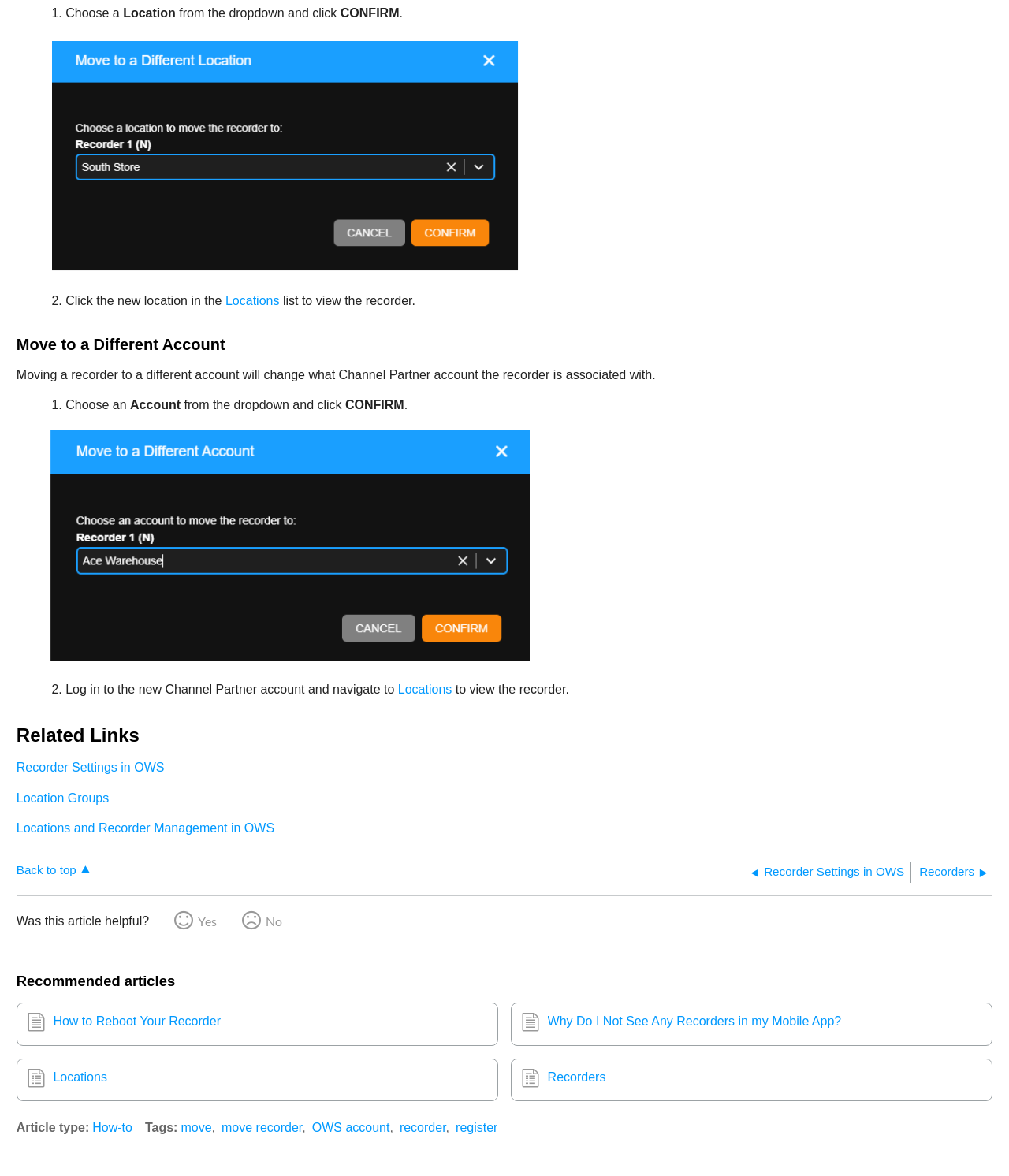Determine the bounding box coordinates of the clickable element necessary to fulfill the instruction: "Click the 'CONFIRM' button". Provide the coordinates as four float numbers within the 0 to 1 range, i.e., [left, top, right, bottom].

[0.342, 0.339, 0.401, 0.35]